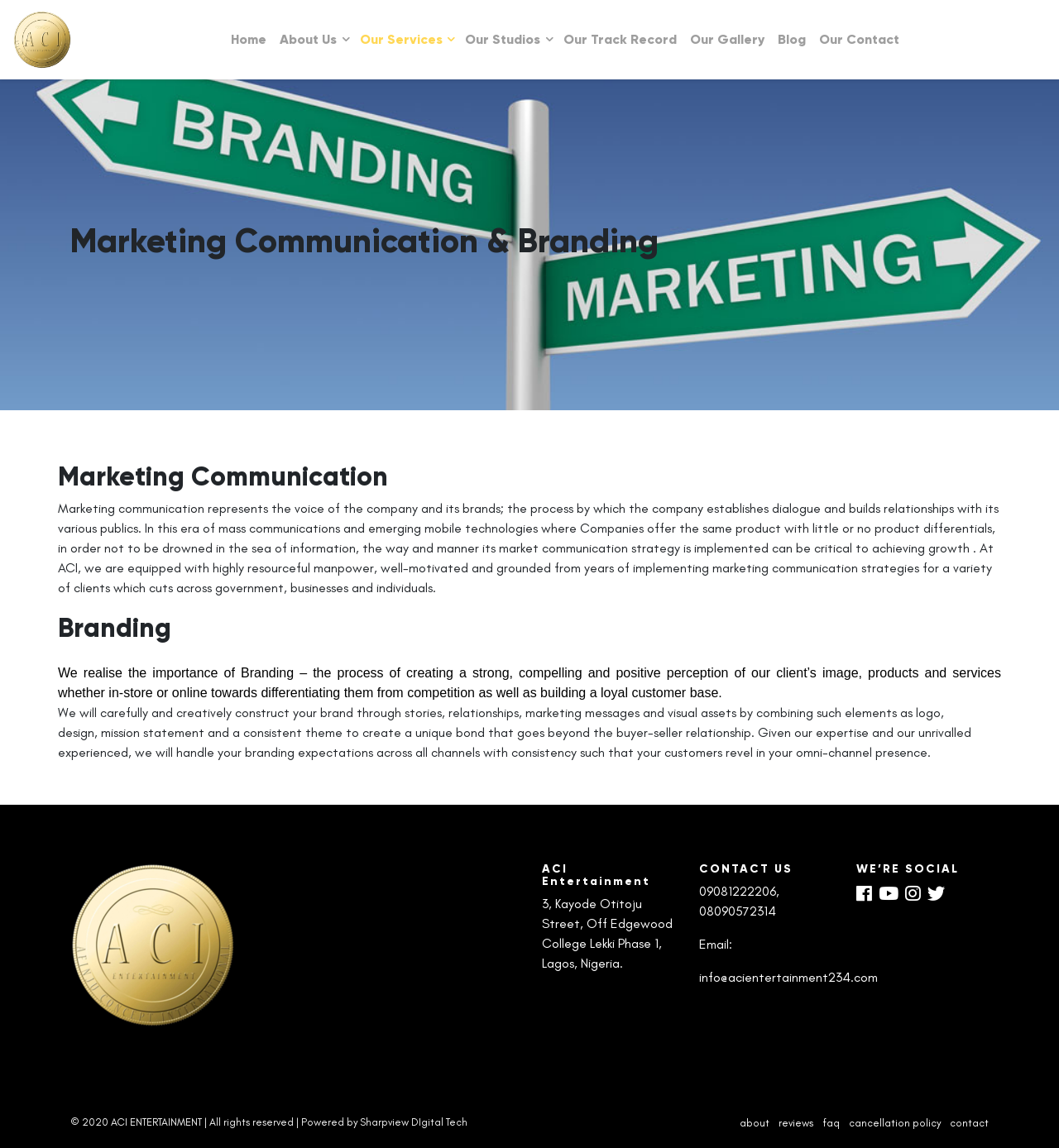Where is the company located?
Could you answer the question with a detailed and thorough explanation?

The webpage provides the company's address, which is 3, Kayode Otitoju Street, Off Edgewood College Lekki Phase 1, Lagos, Nigeria. This indicates that the company is located in Lagos, Nigeria.